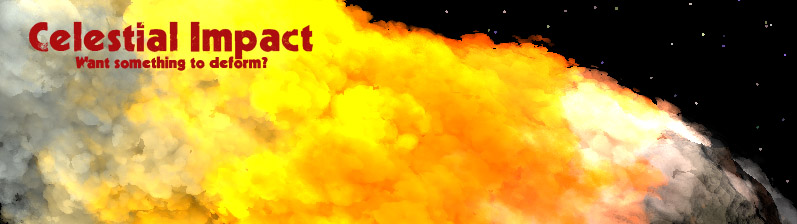What is the background of the image?
Please provide a comprehensive answer based on the details in the screenshot.

The backdrop is dominated by a dark, star-studded sky, providing a stark contrast to the fiery hues, enhancing the sense of depth and space, which implies that the background of the image is a dark, star-studded sky.